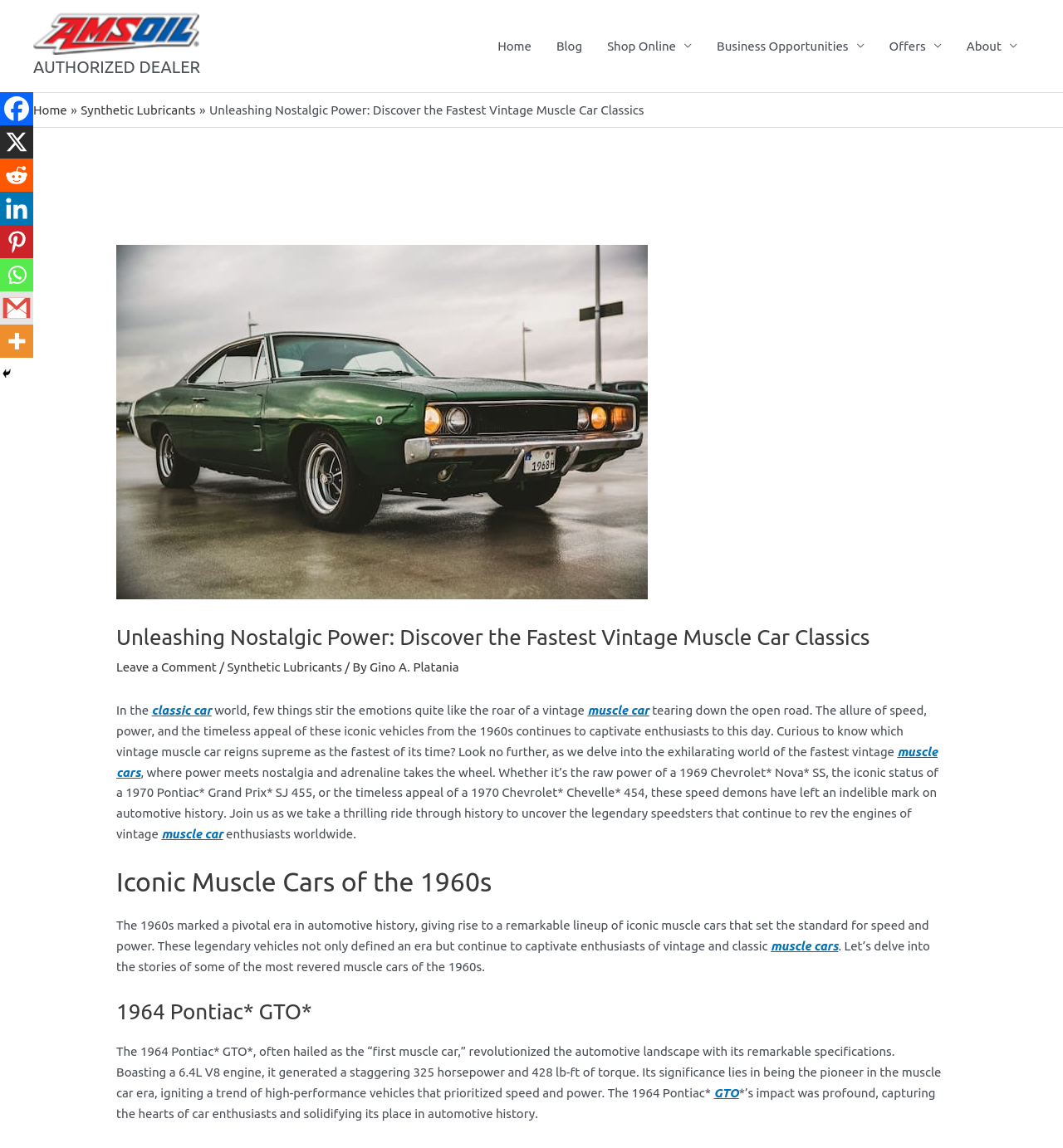Please give a one-word or short phrase response to the following question: 
What is the name of the author of the blog post?

Gino A. Platania